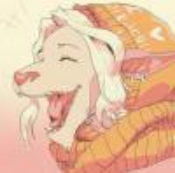Provide a brief response to the question using a single word or phrase: 
What type of ears does the character have?

Large, expressive ears